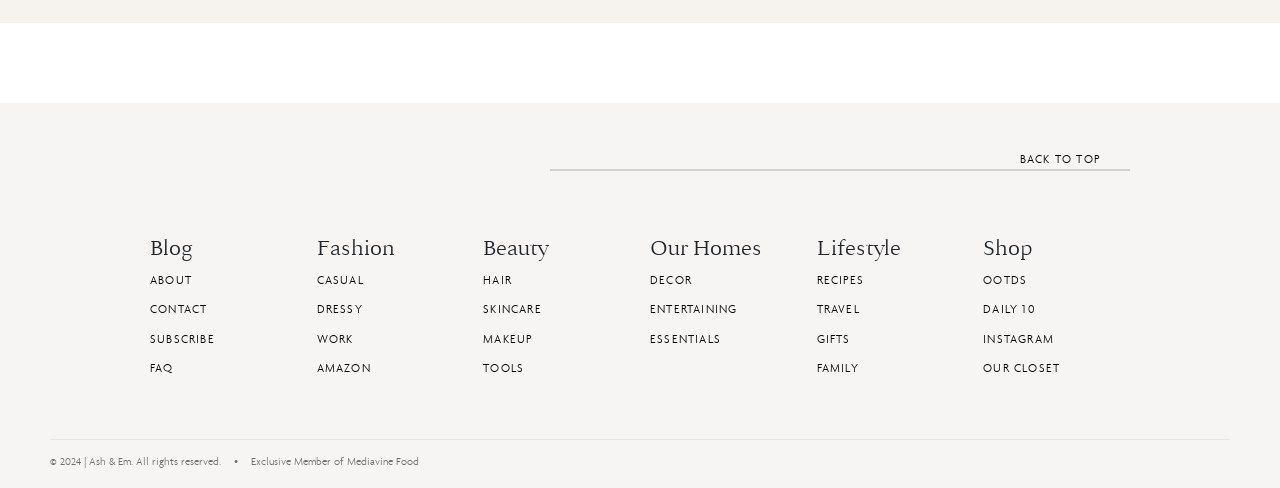Please give a concise answer to this question using a single word or phrase: 
What is the text of the first heading?

Blog